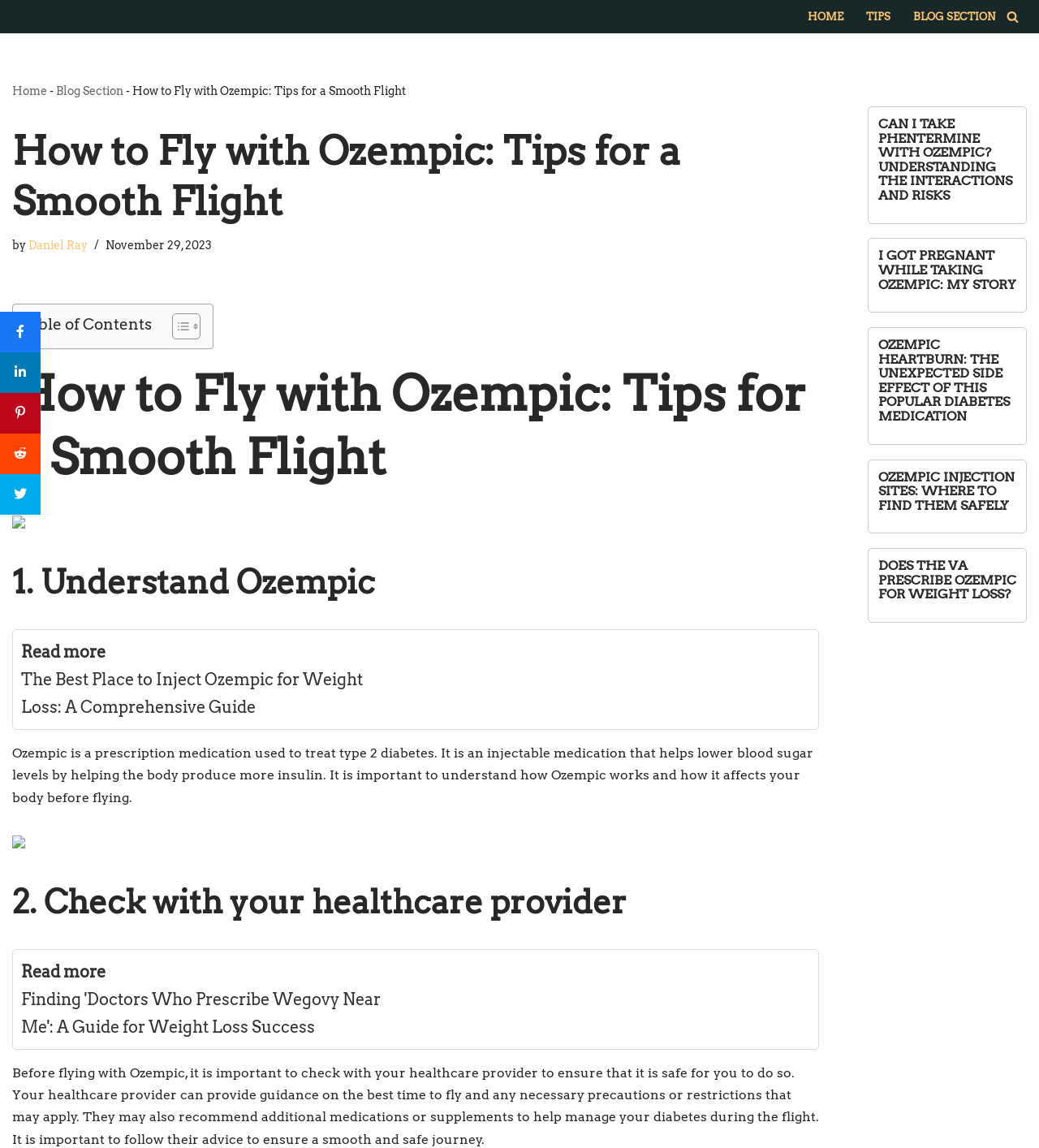What should you do before flying with Ozempic?
Provide a thorough and detailed answer to the question.

The webpage advises that before flying with Ozempic, it is important to check with your healthcare provider to ensure that it is safe for you to do so. Your healthcare provider can provide guidance on the best time to fly and any necessary precautions or restrictions that may apply.